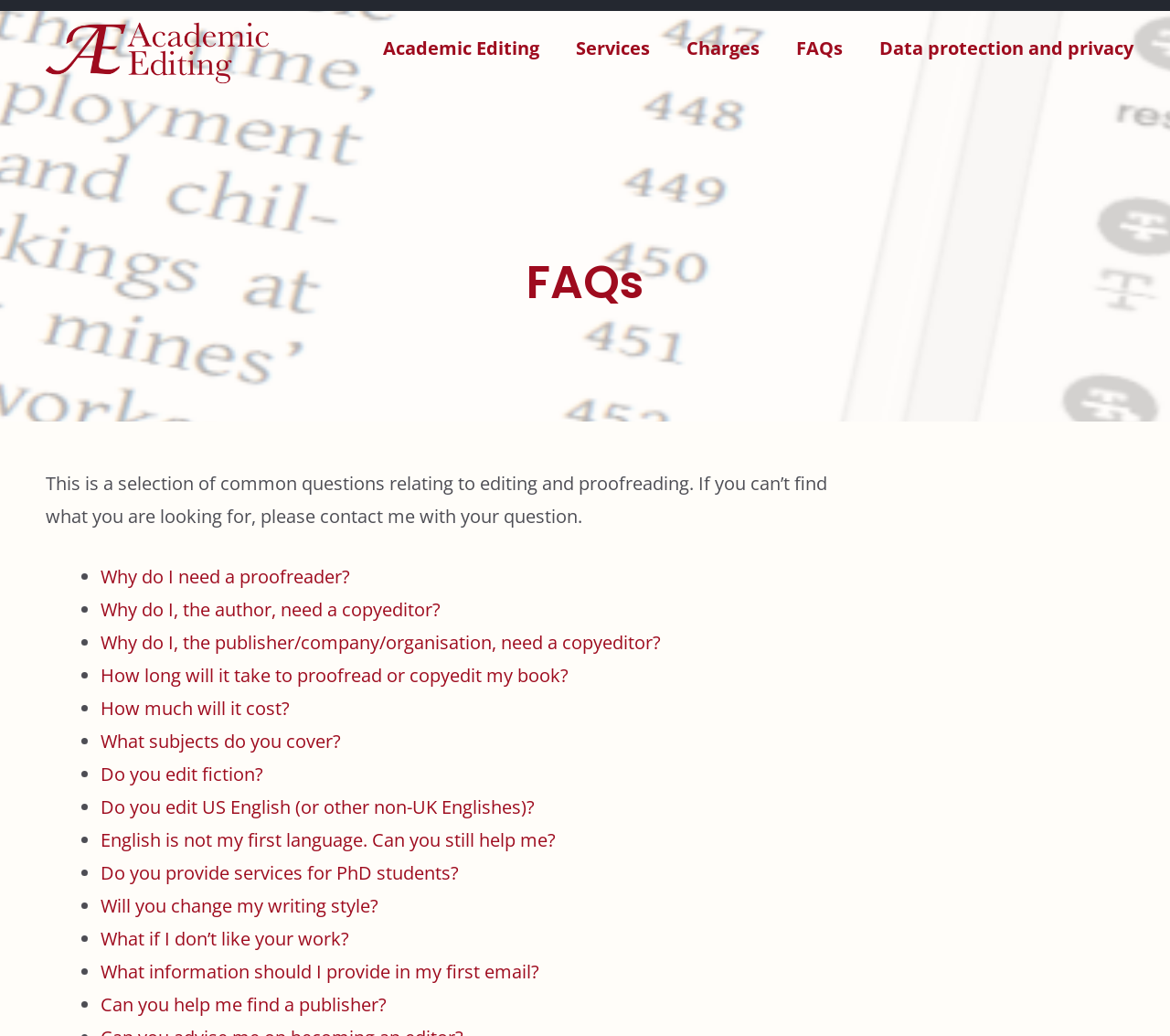Please locate the bounding box coordinates of the region I need to click to follow this instruction: "Contact the author with a question".

[0.039, 0.455, 0.707, 0.51]